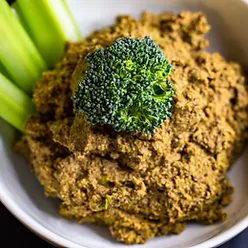Is the dish suitable for gatherings?
Please answer the question with as much detail as possible using the screenshot.

The caption states that the dish pairs beautifully with various occasions, promising both taste and health benefits, which implies that it is suitable for gatherings and social events where people want to enjoy a delicious and nutritious treat together.